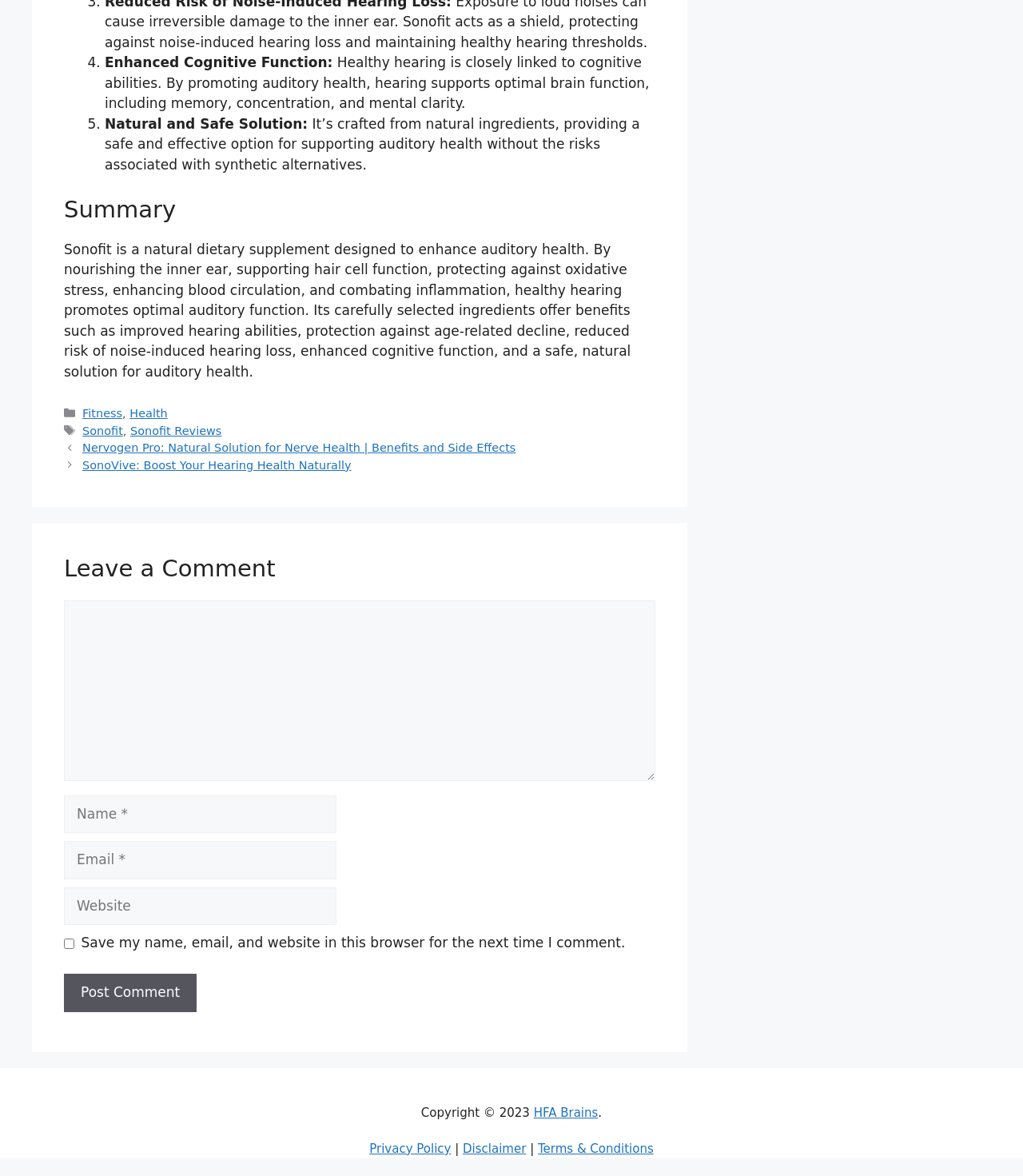What is the name of the website?
Can you provide an in-depth and detailed response to the question?

The website's name is mentioned in the footer section as 'Copyright © 2023 HFA Brains', indicating that the website is owned by HFA Brains.